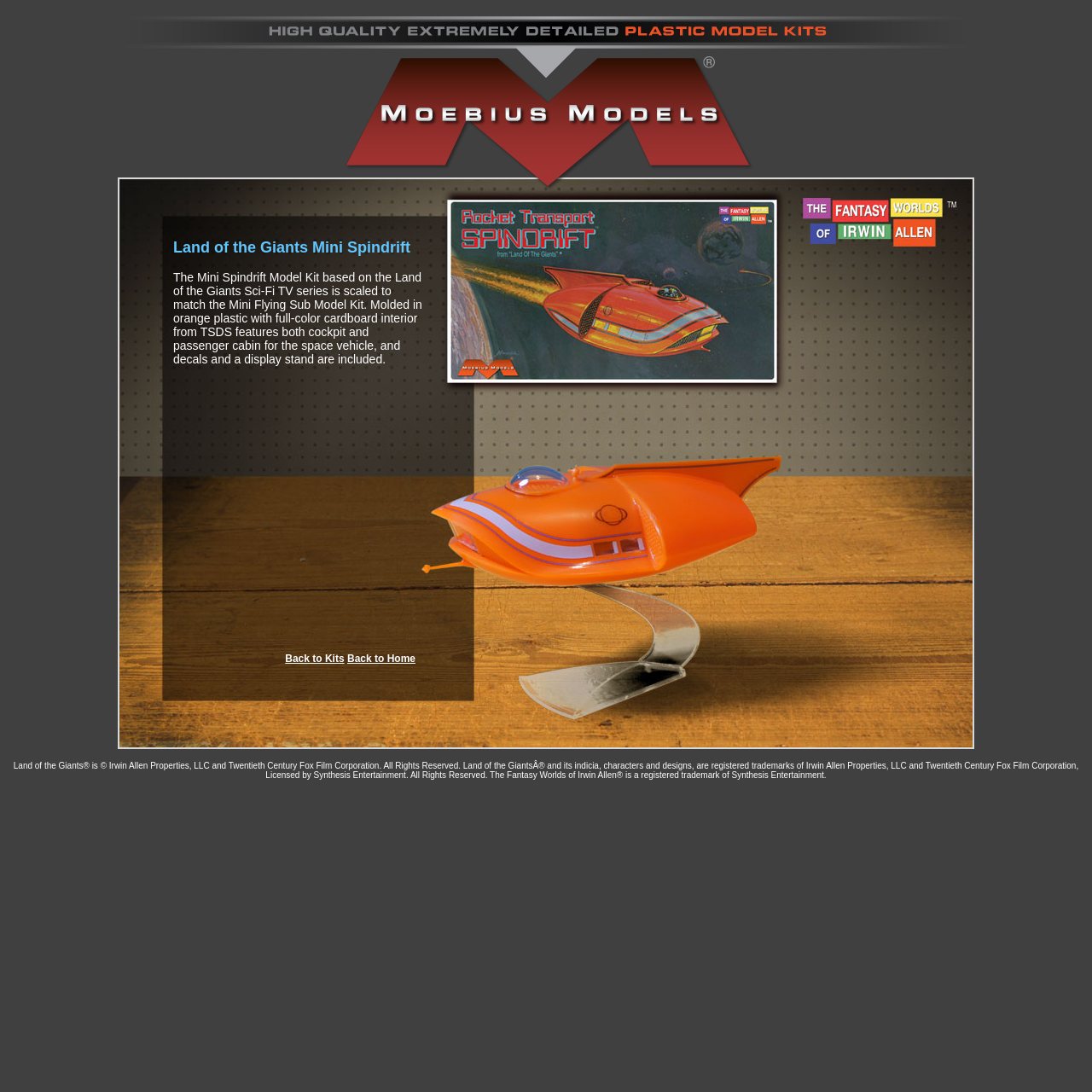Find the bounding box coordinates for the UI element that matches this description: "alt="web-frame"".

[0.109, 0.18, 0.891, 0.193]